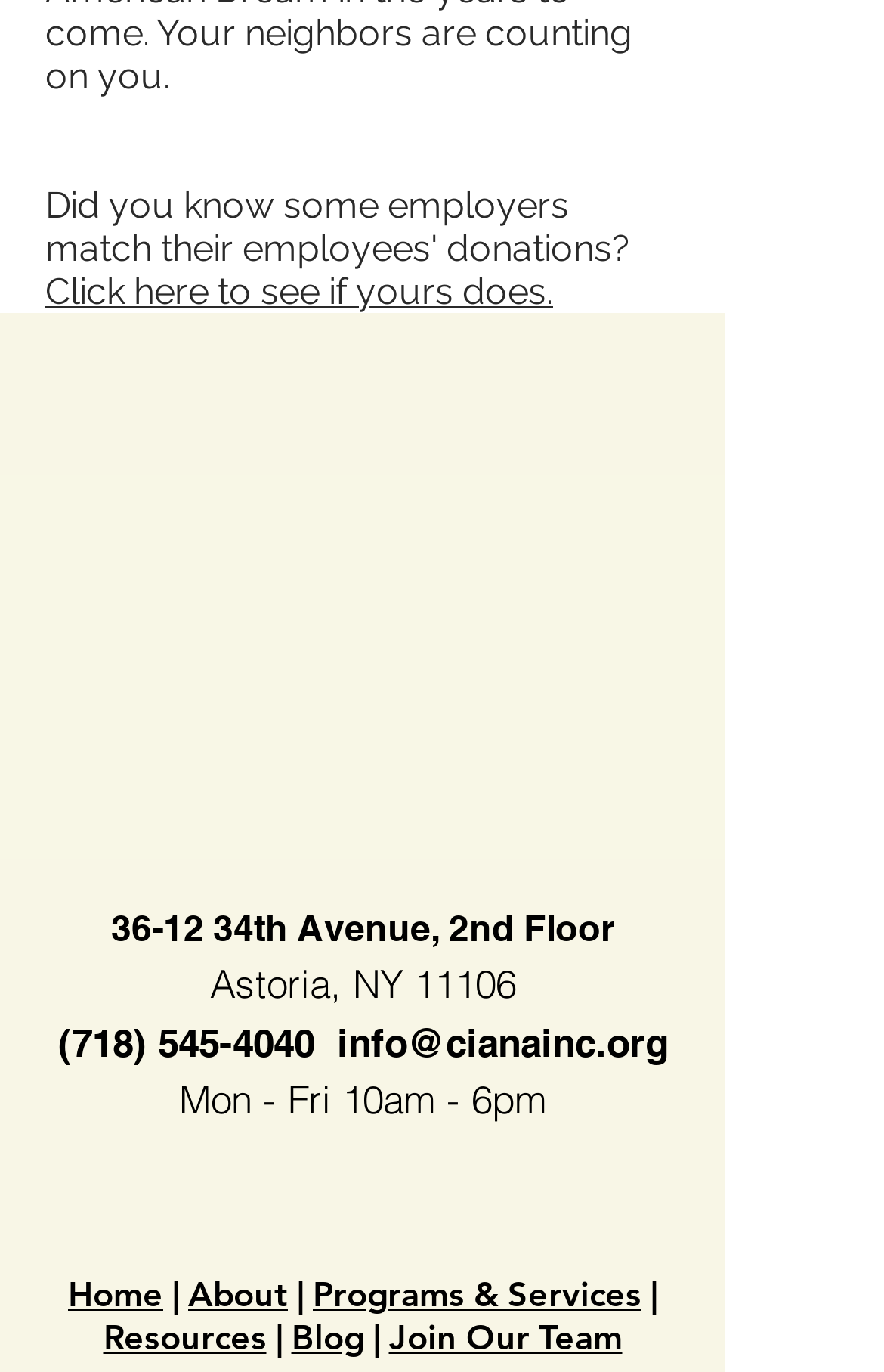For the following element description, predict the bounding box coordinates in the format (top-left x, top-left y, bottom-right x, bottom-right y). All values should be floating point numbers between 0 and 1. Description: aria-label="Facebook"

[0.303, 0.853, 0.392, 0.911]